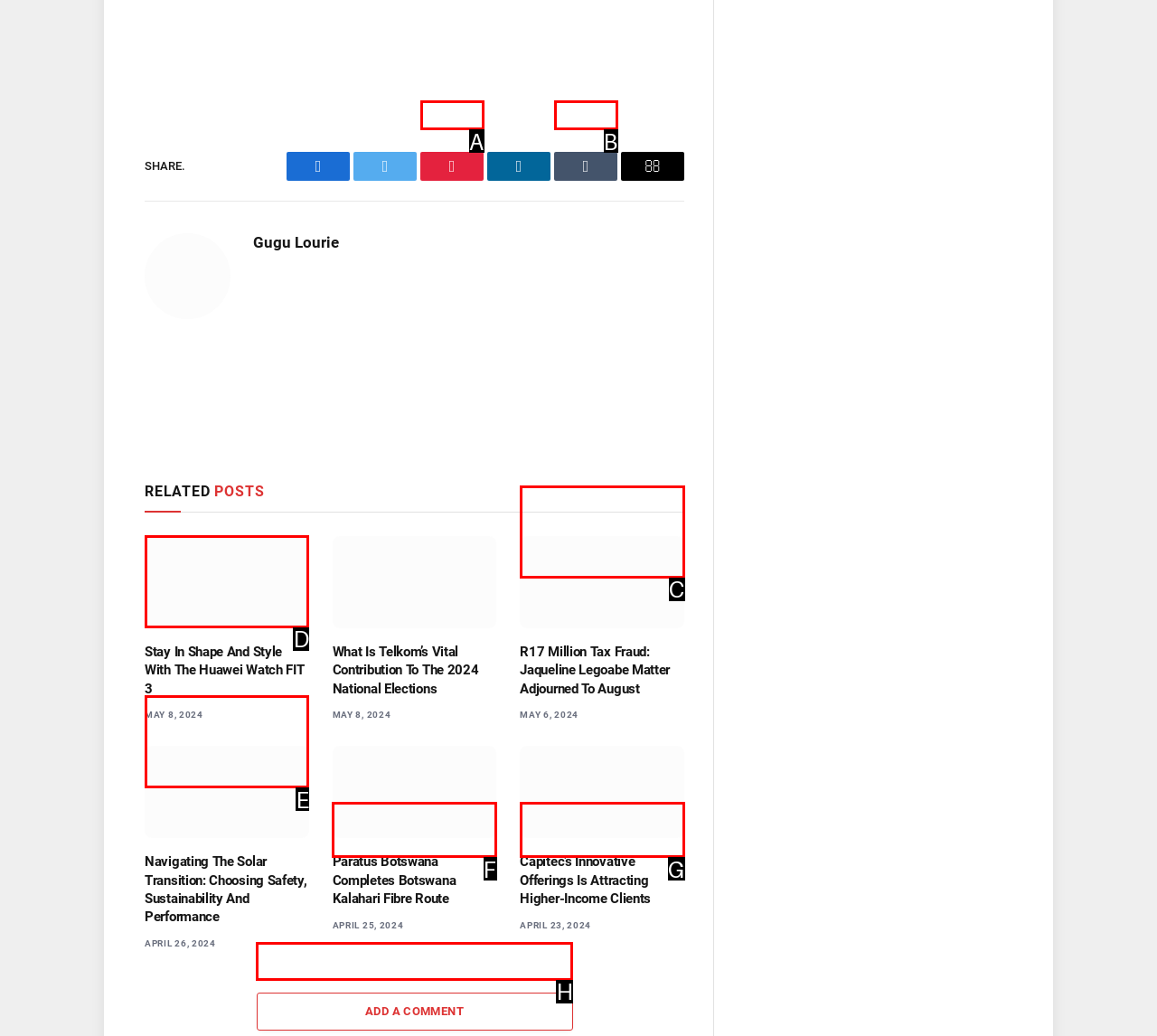Determine which HTML element to click to execute the following task: View article about Huawei Watch FIT 3 Answer with the letter of the selected option.

D